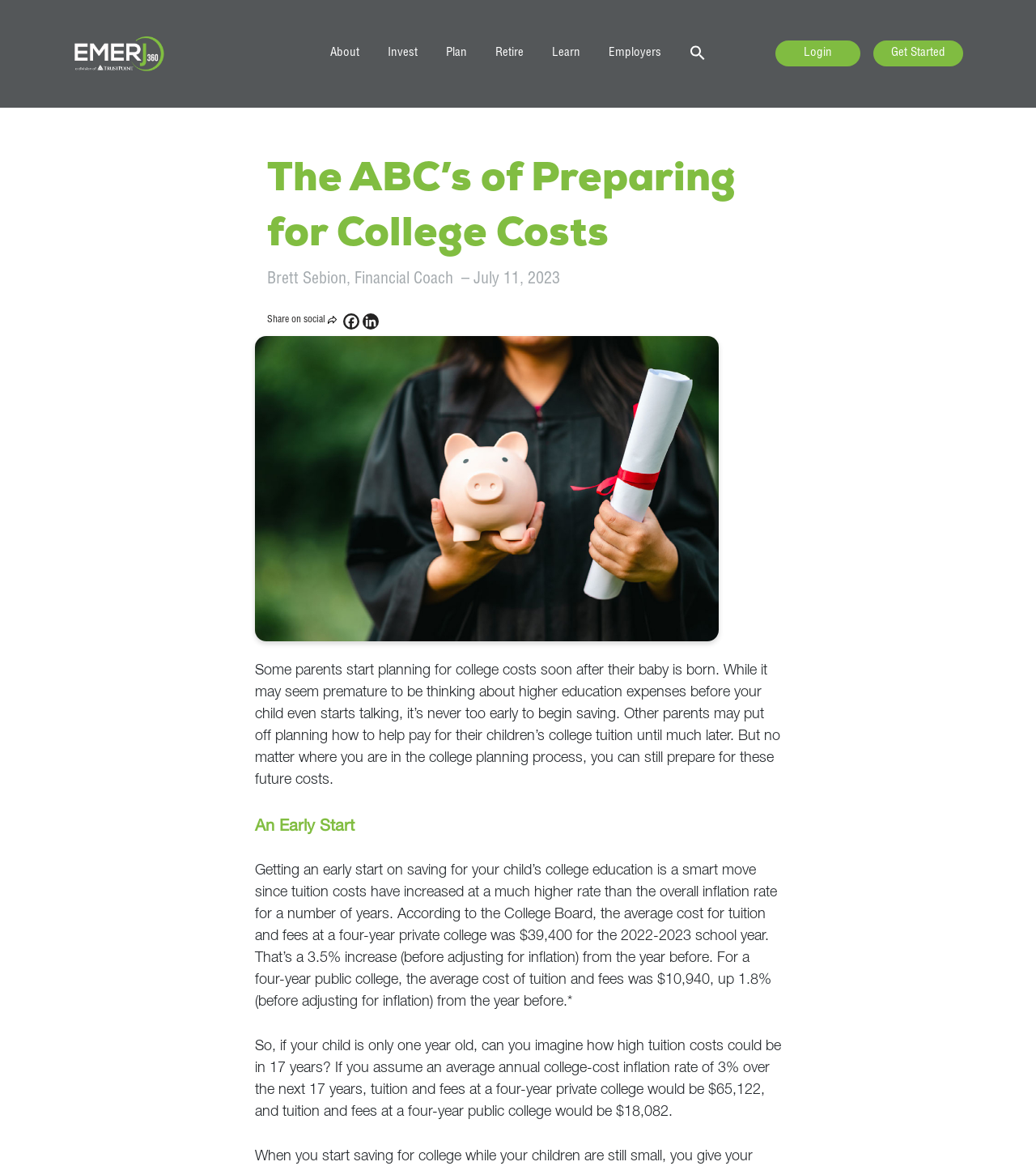Refer to the image and offer a detailed explanation in response to the question: What is the topic of this webpage?

The webpage is about preparing for college costs, as indicated by the main heading 'The ABC’s of Preparing for College Costs' and the content of the webpage which discusses the importance of saving for college education and provides information about college tuition costs.